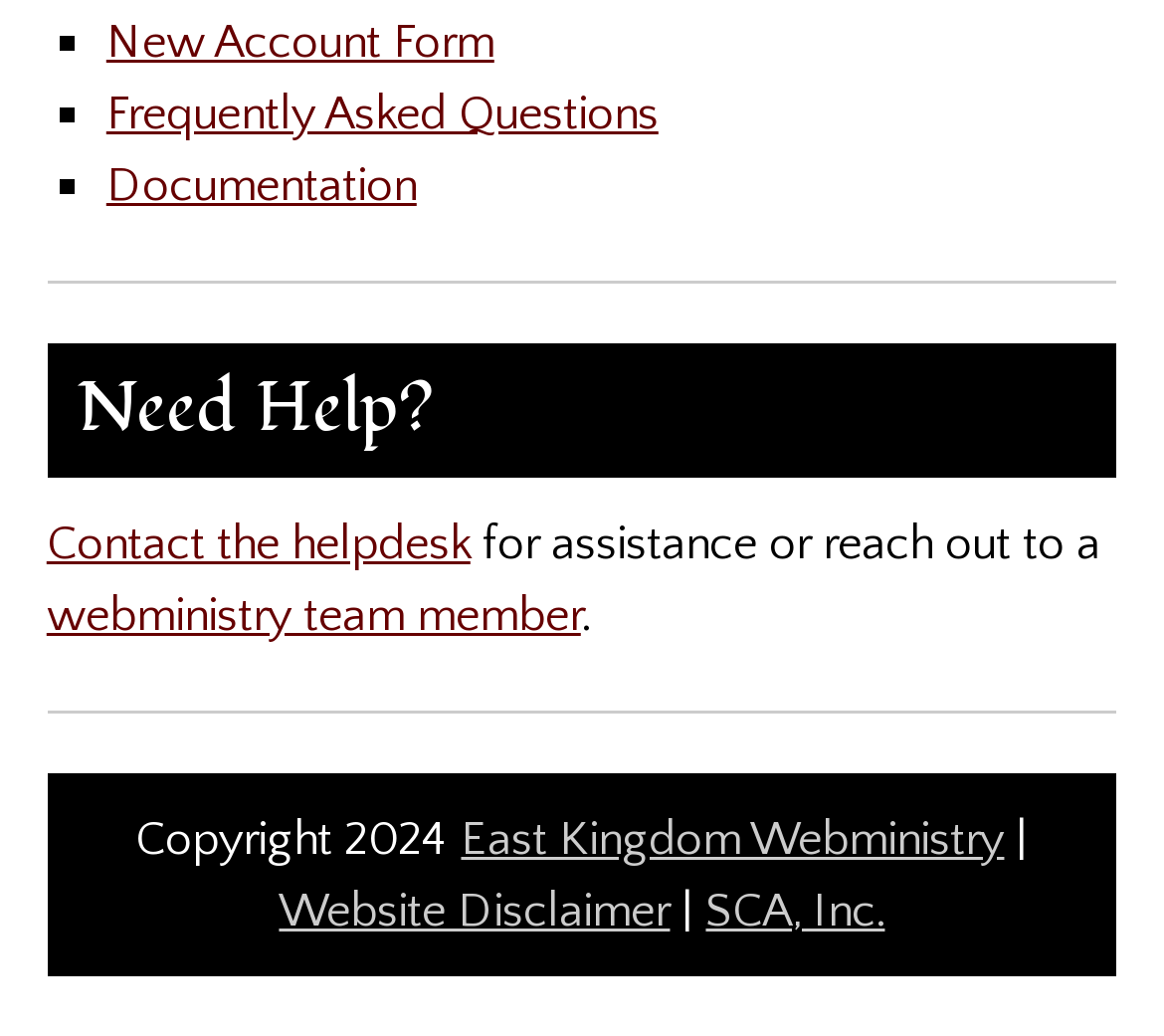Locate the bounding box coordinates of the clickable element to fulfill the following instruction: "Visit the East Kingdom Webministry website". Provide the coordinates as four float numbers between 0 and 1 in the format [left, top, right, bottom].

[0.396, 0.784, 0.863, 0.836]